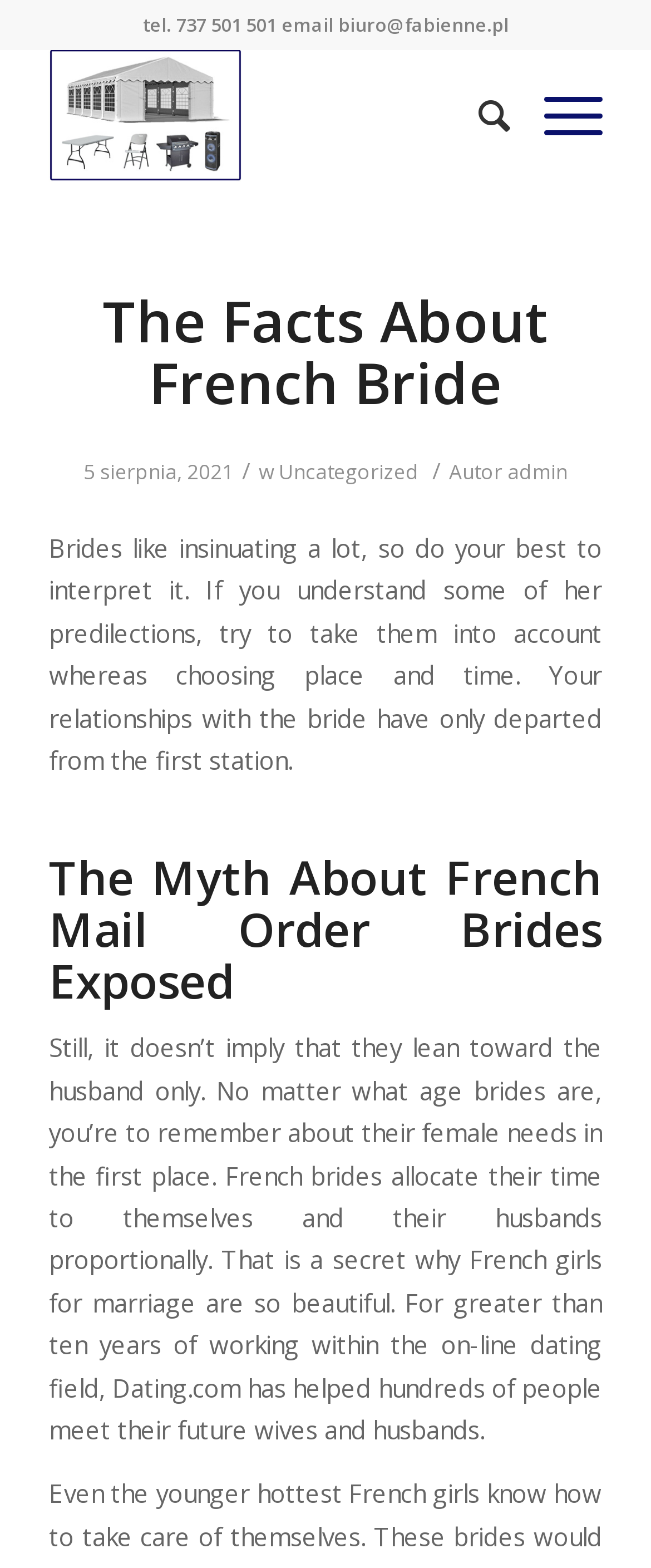What is the author of the article?
Could you give a comprehensive explanation in response to this question?

I found the author by looking at the header section of the webpage, where I saw a link element with the text 'admin'.